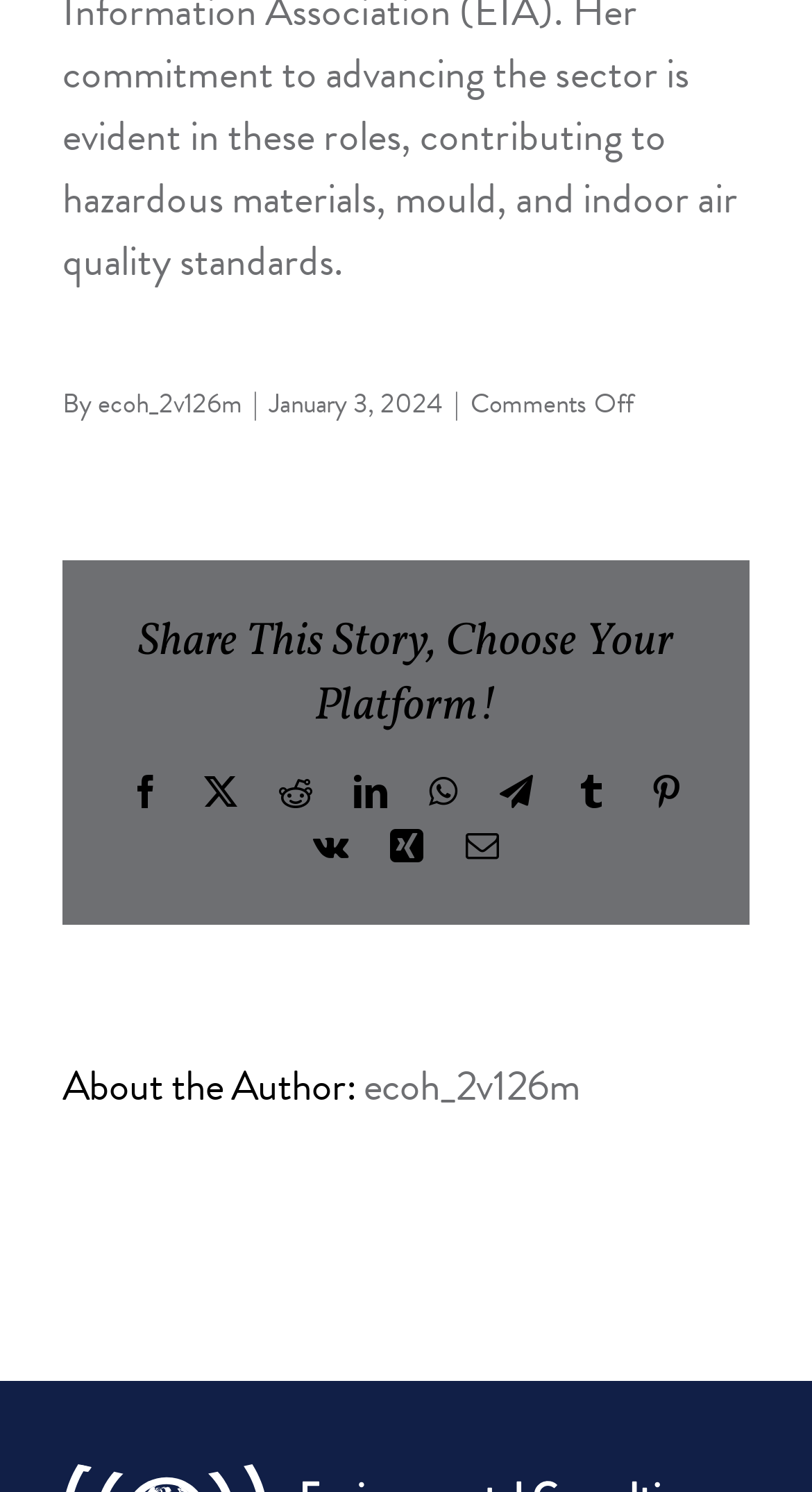Locate the bounding box coordinates of the region to be clicked to comply with the following instruction: "View the author's profile". The coordinates must be four float numbers between 0 and 1, in the form [left, top, right, bottom].

[0.448, 0.706, 0.714, 0.748]